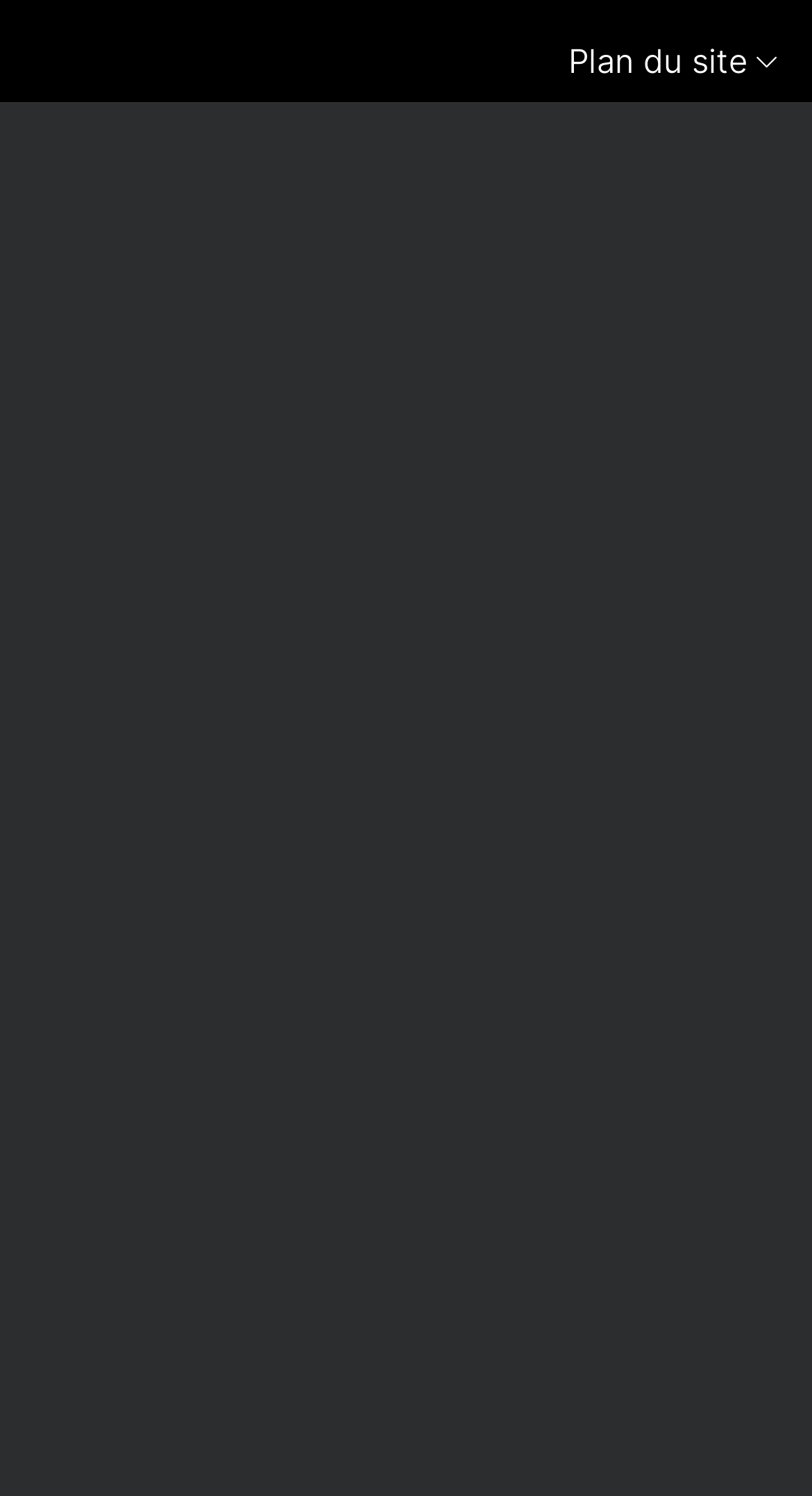Kindly provide the bounding box coordinates of the section you need to click on to fulfill the given instruction: "Follow the ISO on LinkedIn".

[0.129, 0.921, 0.192, 0.964]